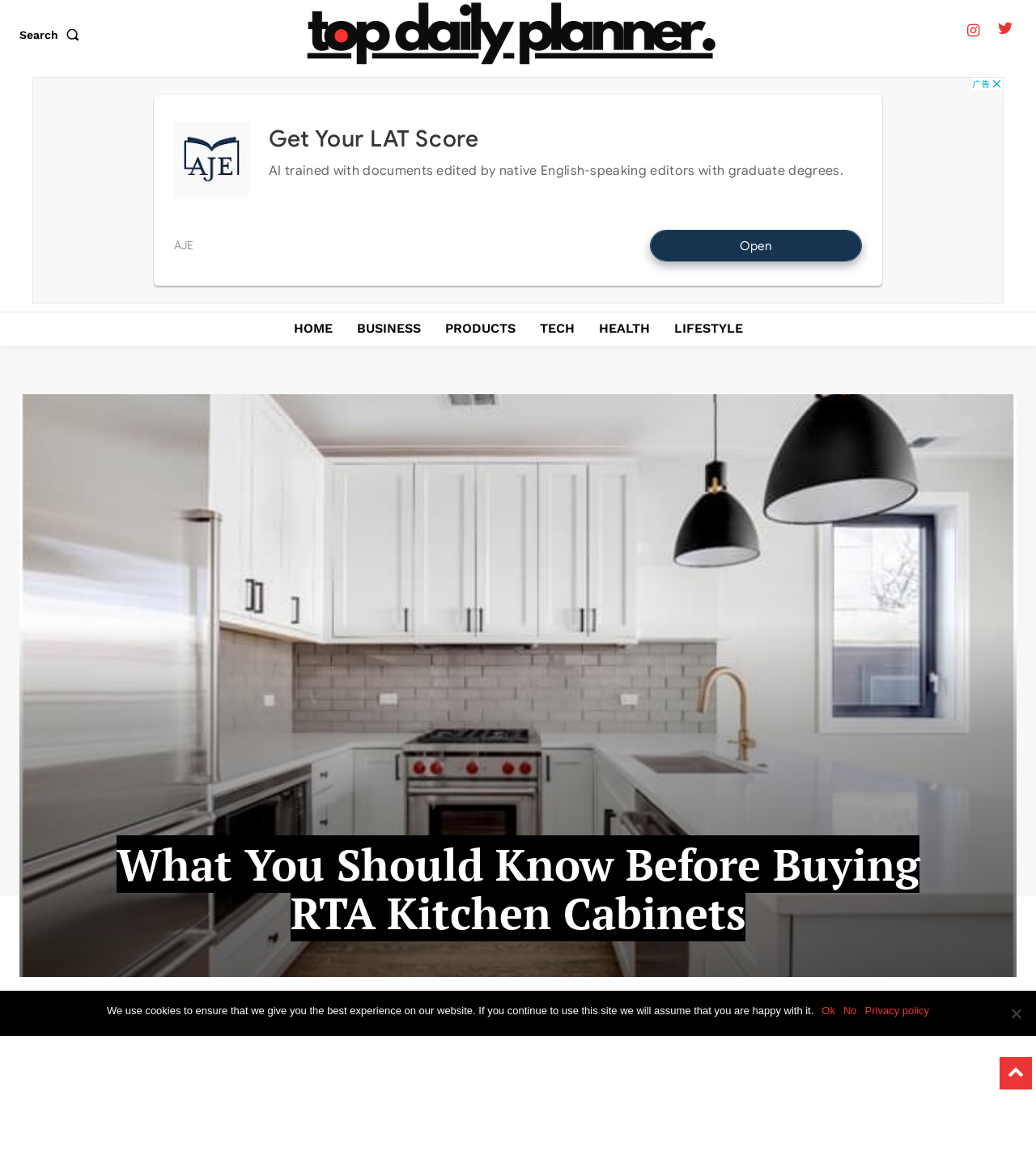Please identify the bounding box coordinates of the clickable region that I should interact with to perform the following instruction: "Go to home page". The coordinates should be expressed as four float numbers between 0 and 1, i.e., [left, top, right, bottom].

[0.275, 0.271, 0.329, 0.3]